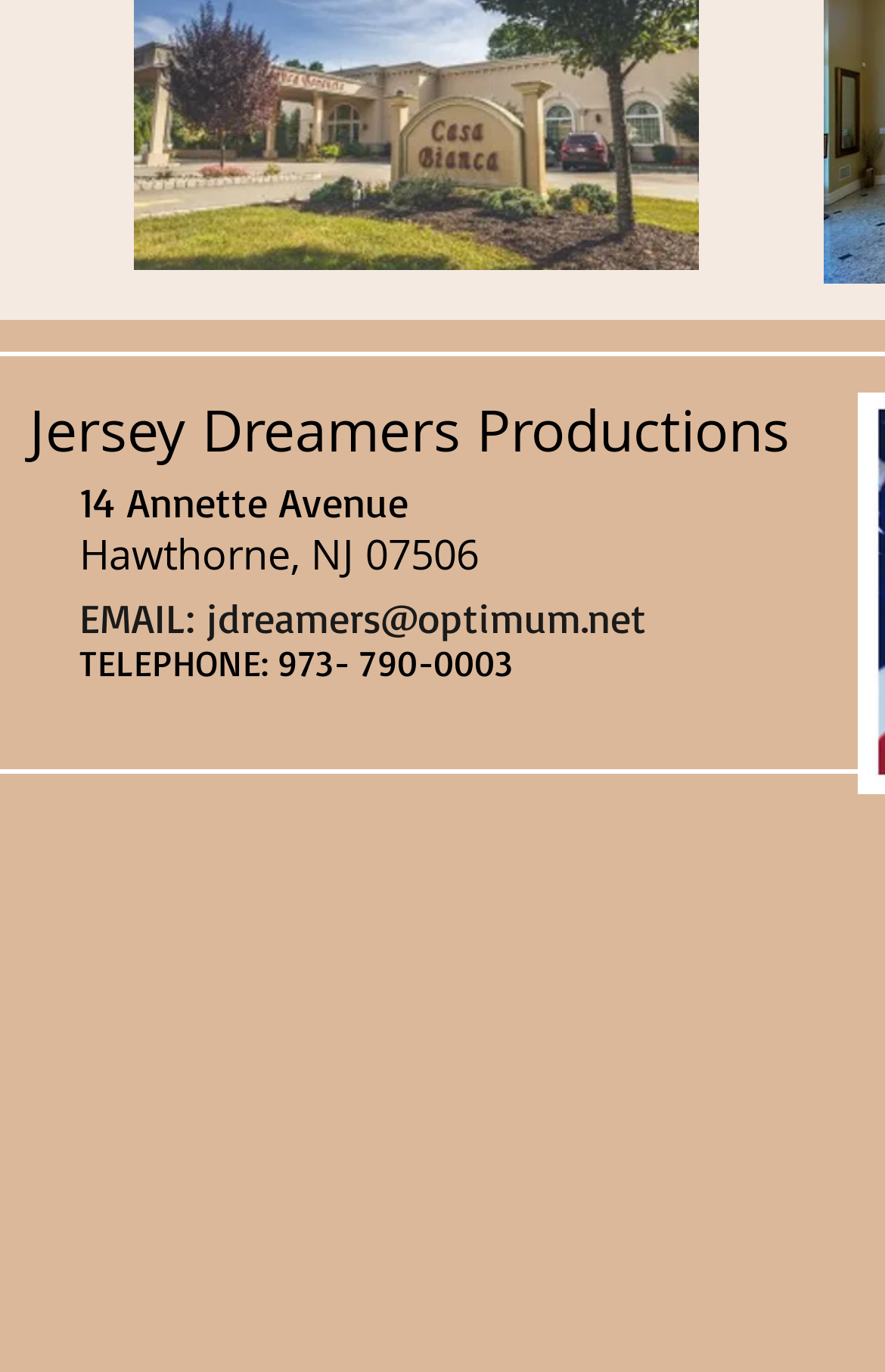Reply to the question below using a single word or brief phrase:
What is the city of the address?

Hawthorne